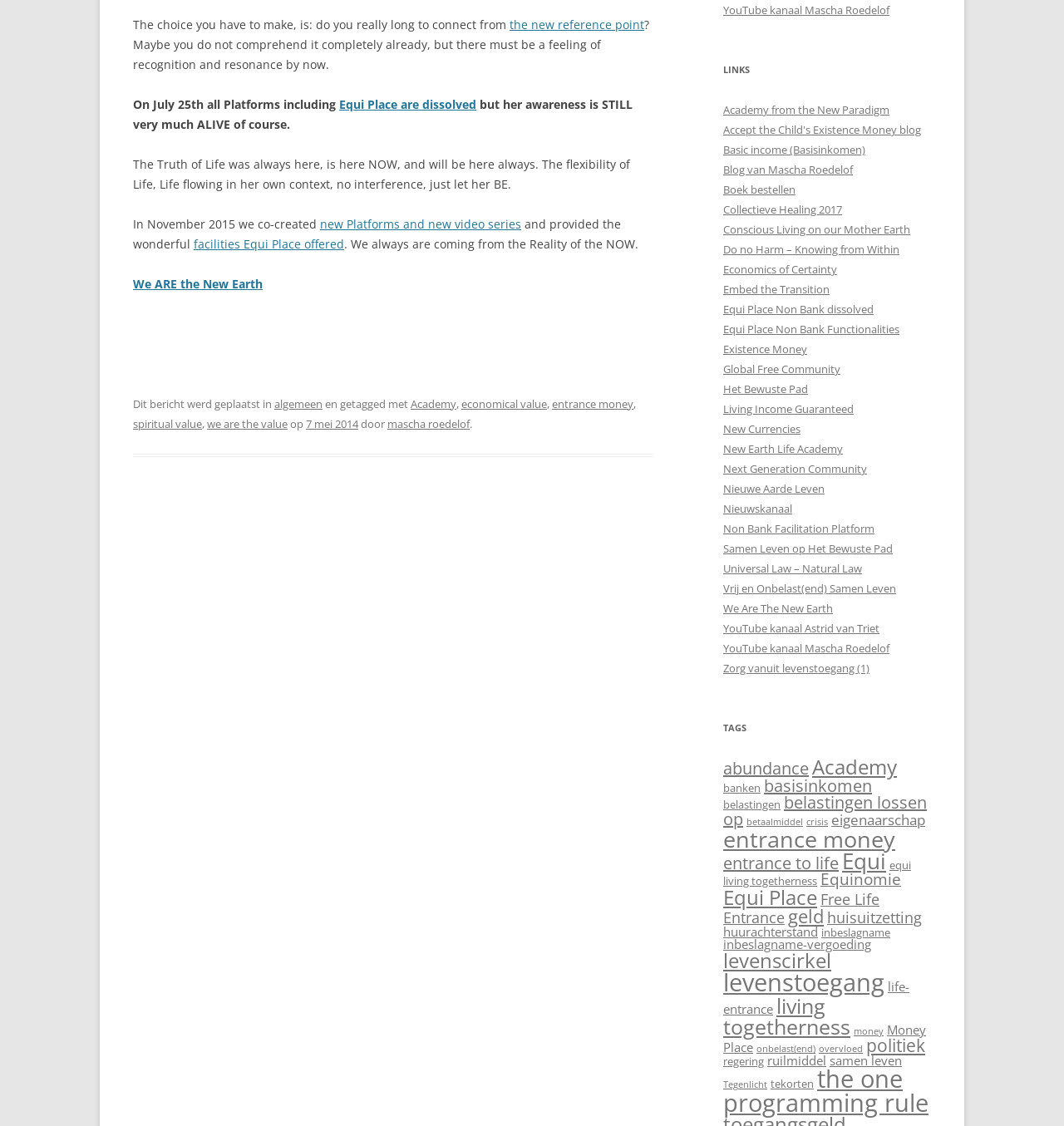Provide the bounding box coordinates for the UI element that is described as: "Free Life Entrance".

[0.68, 0.79, 0.827, 0.824]